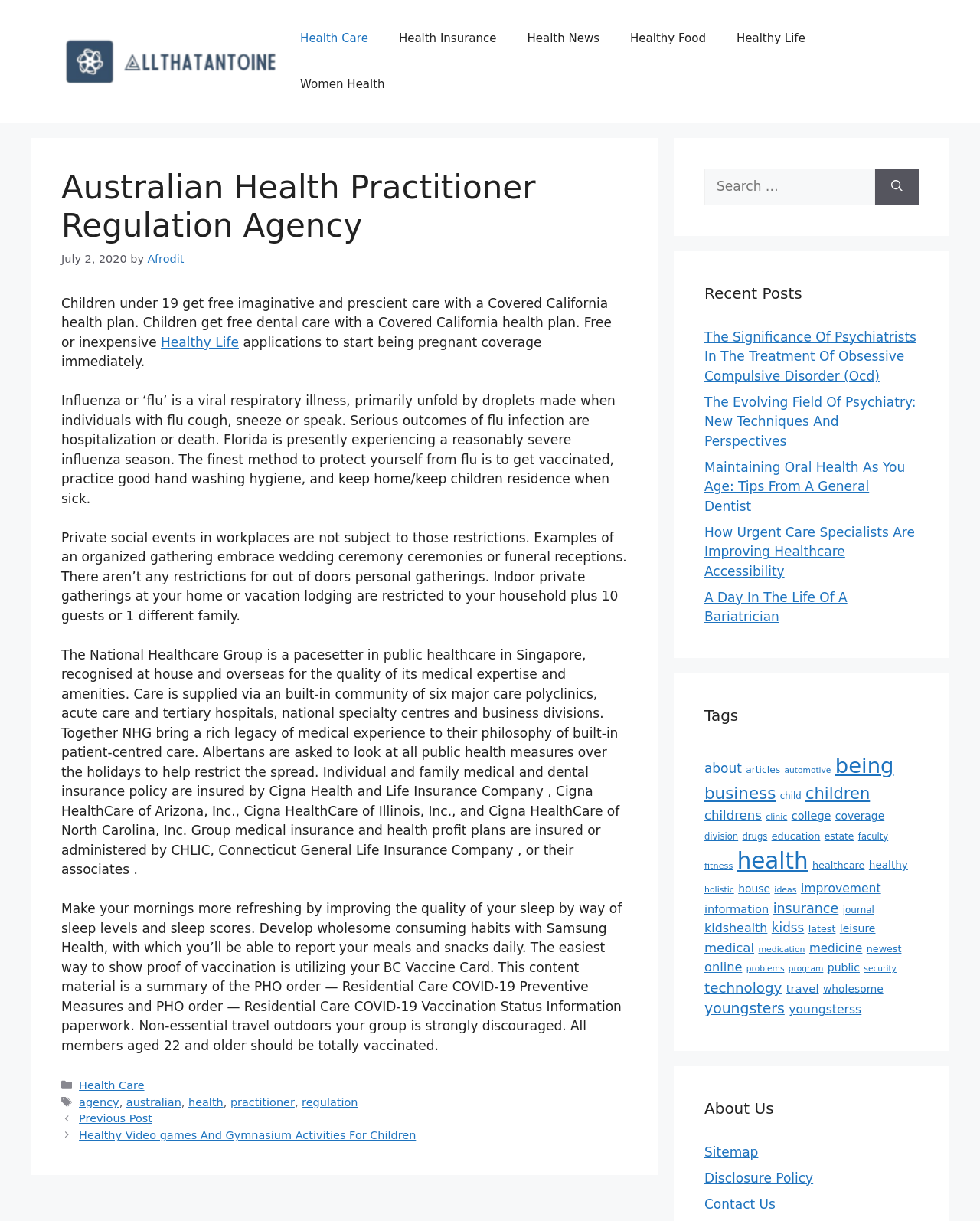Respond with a single word or phrase to the following question:
What is the topic of the article?

Health care